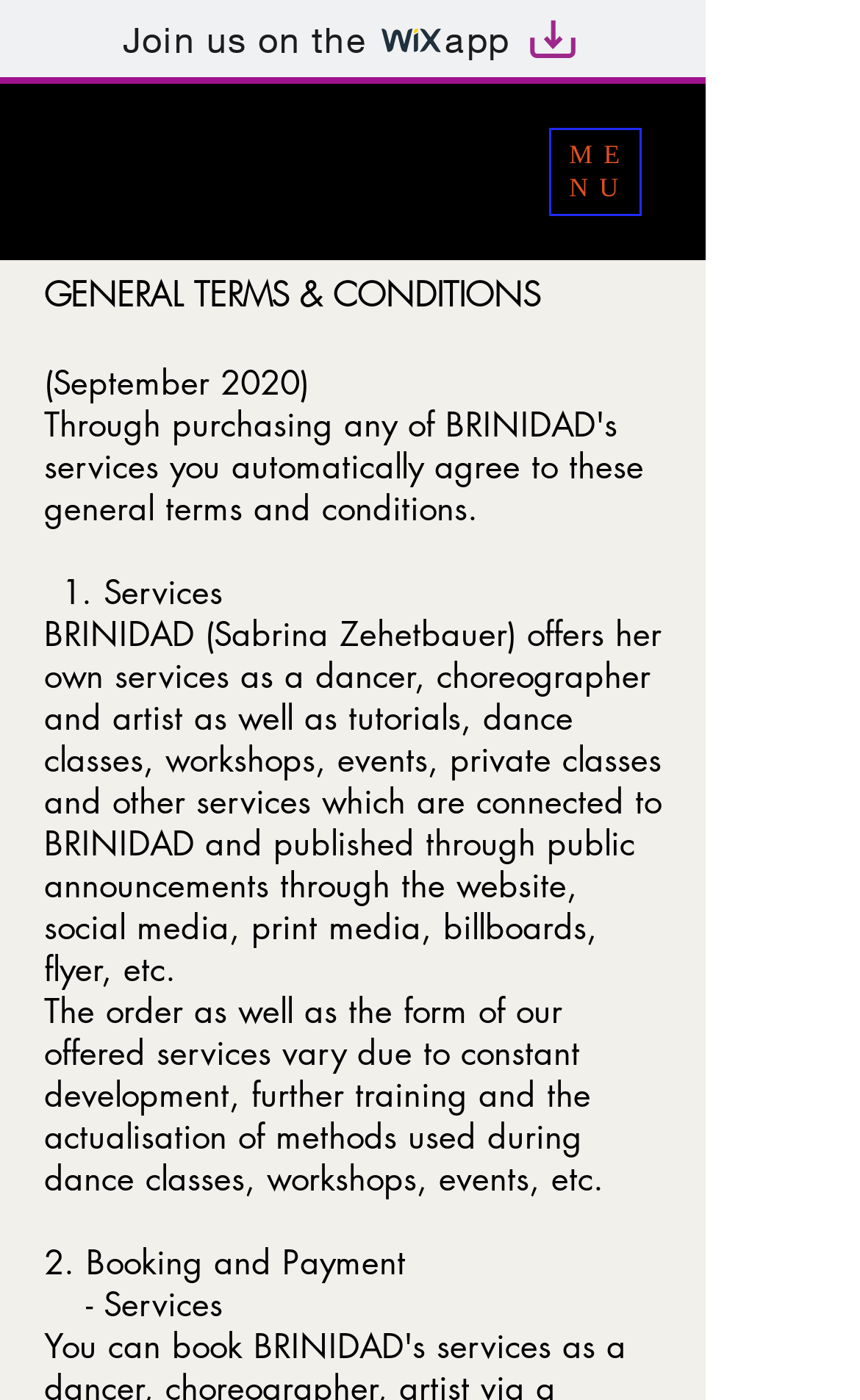What is the purpose of the 'Open navigation menu' button?
Utilize the image to construct a detailed and well-explained answer.

The 'Open navigation menu' button has a hasPopup property set to dialog, indicating that its purpose is to open a dialog when clicked.